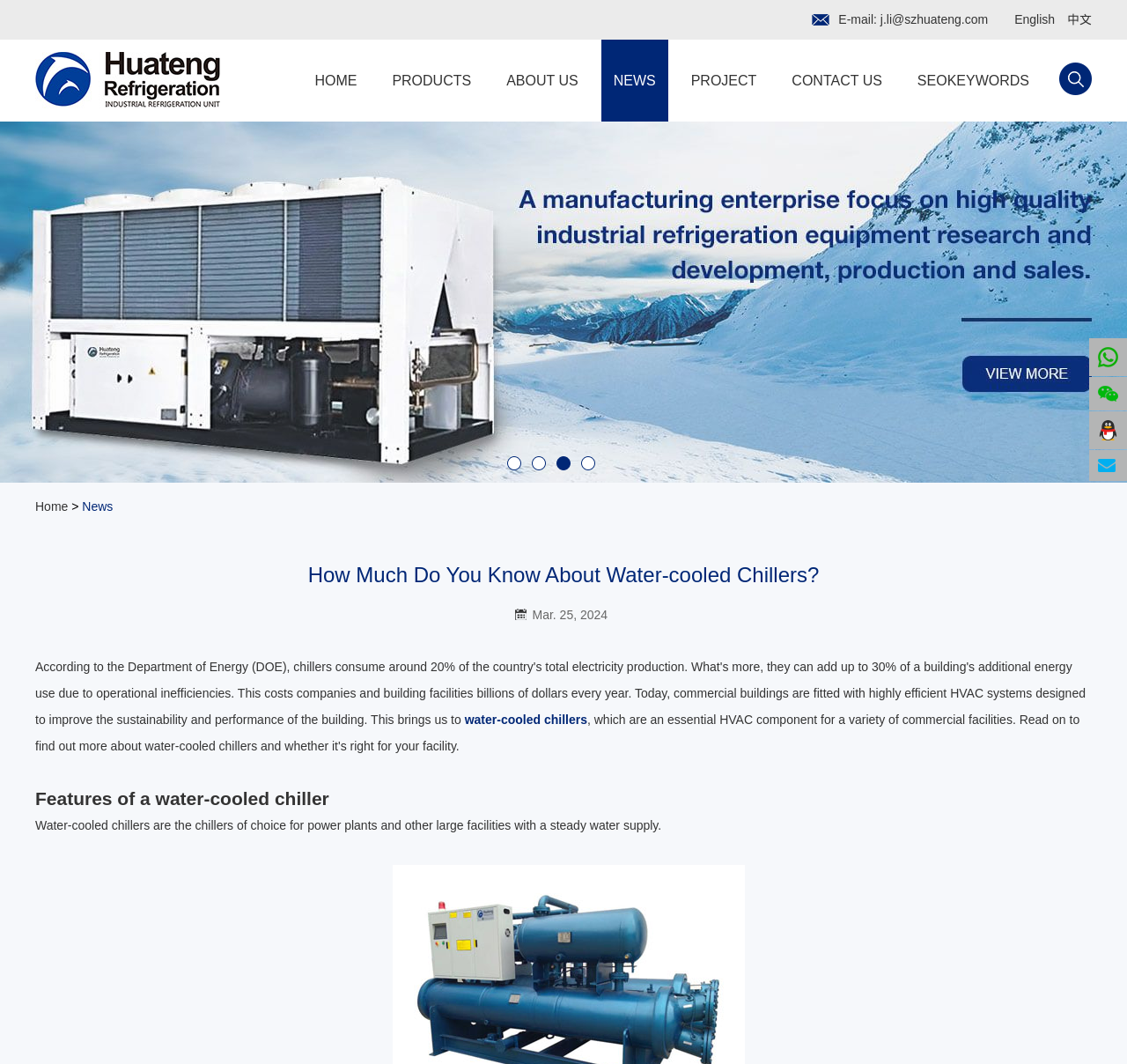Please provide a one-word or phrase answer to the question: 
What is the company's WhatsApp/Wechat number?

286013236